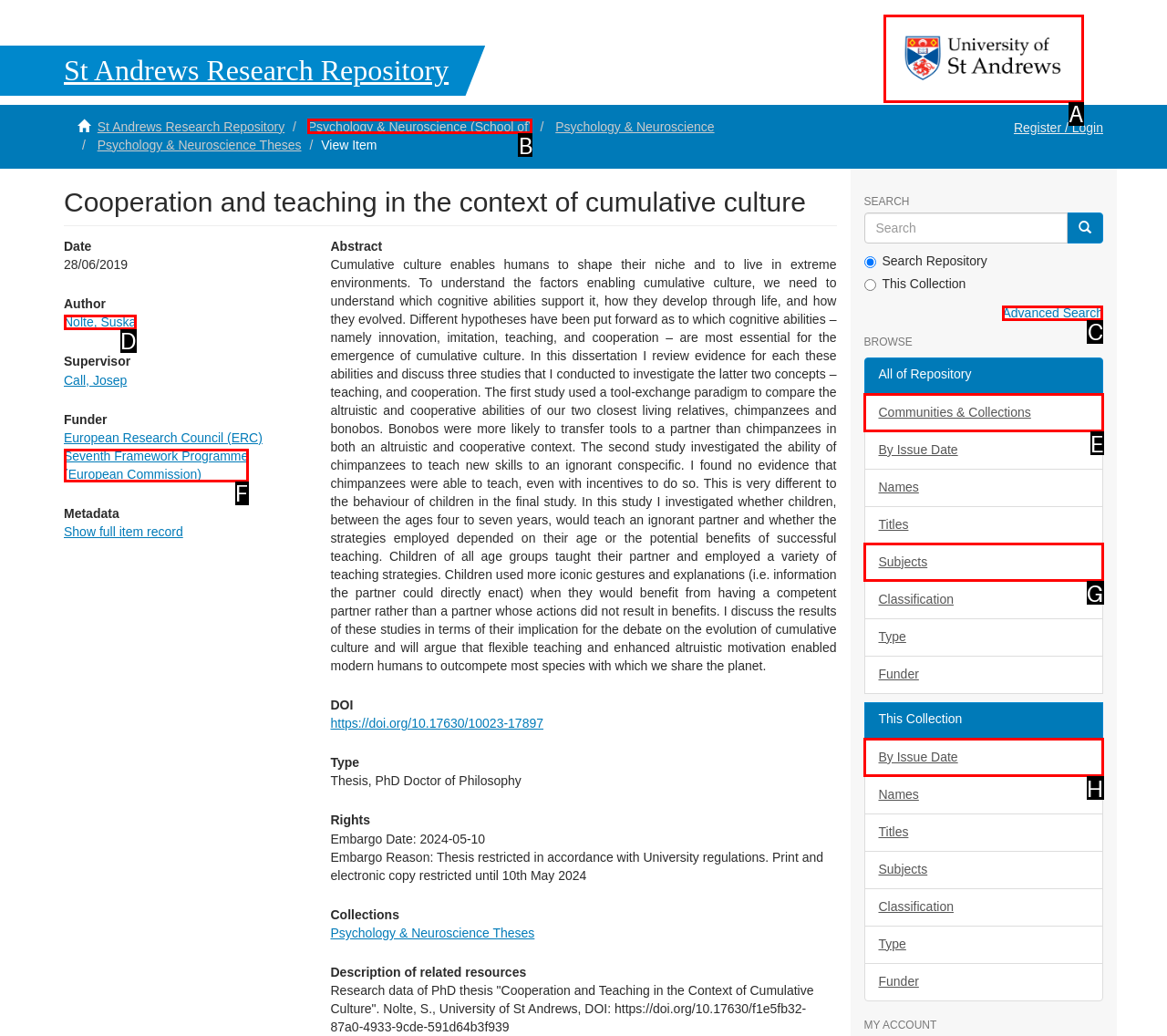From the given choices, which option should you click to complete this task: Go to advanced search? Answer with the letter of the correct option.

C